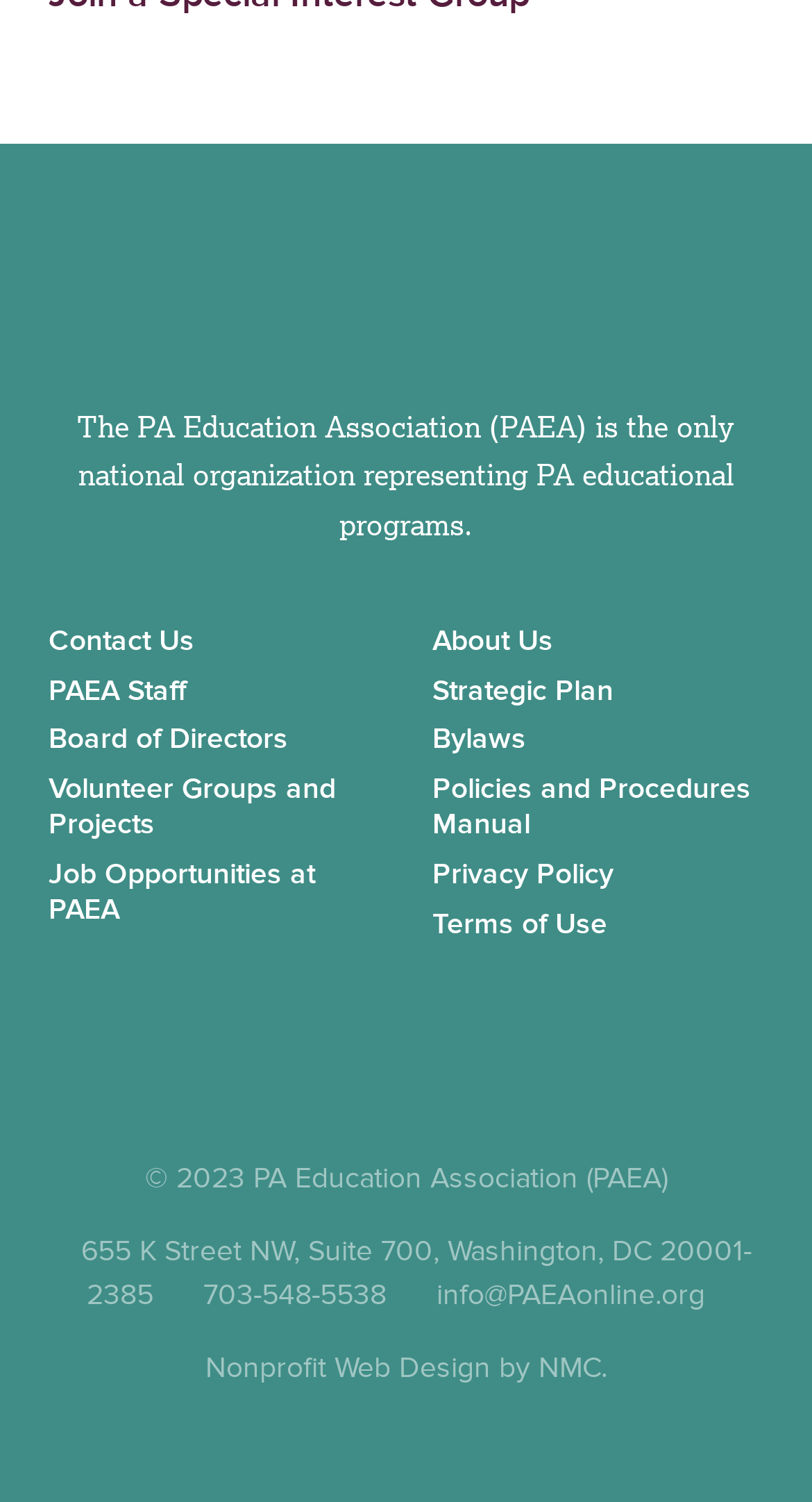Can you give a comprehensive explanation to the question given the content of the image?
How many social media links are there?

There are five social media links, which can be found in the links with images, namely Facebook, Twitter, LinkedIn, YouTube, and Instagram.